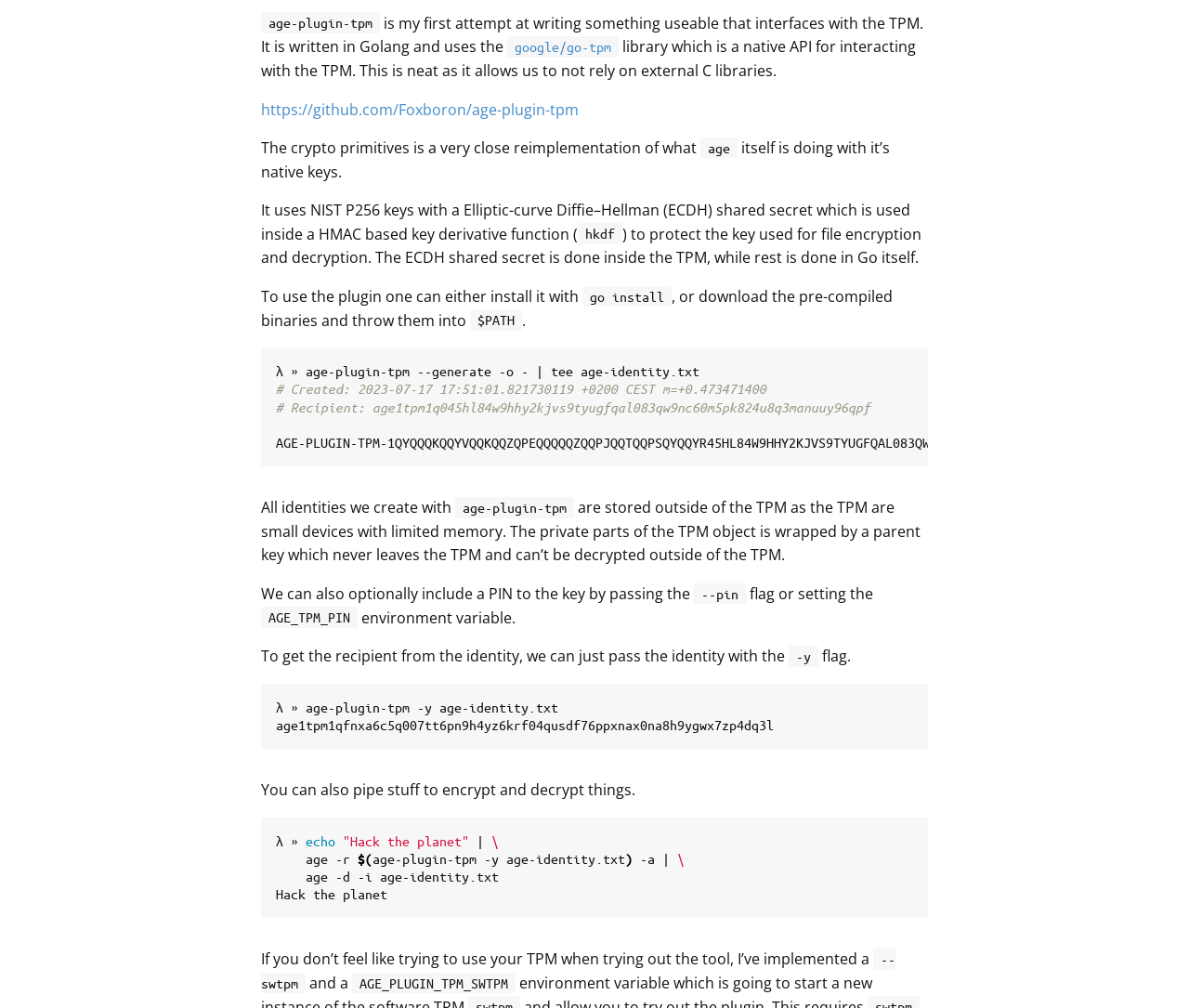How can the plugin be installed?
Carefully analyze the image and provide a detailed answer to the question.

The plugin can be installed with the command 'go install', as mentioned in the text 'To use the plugin one can either install it with go install, or download the pre-compiled binaries and throw them into $PATH'.